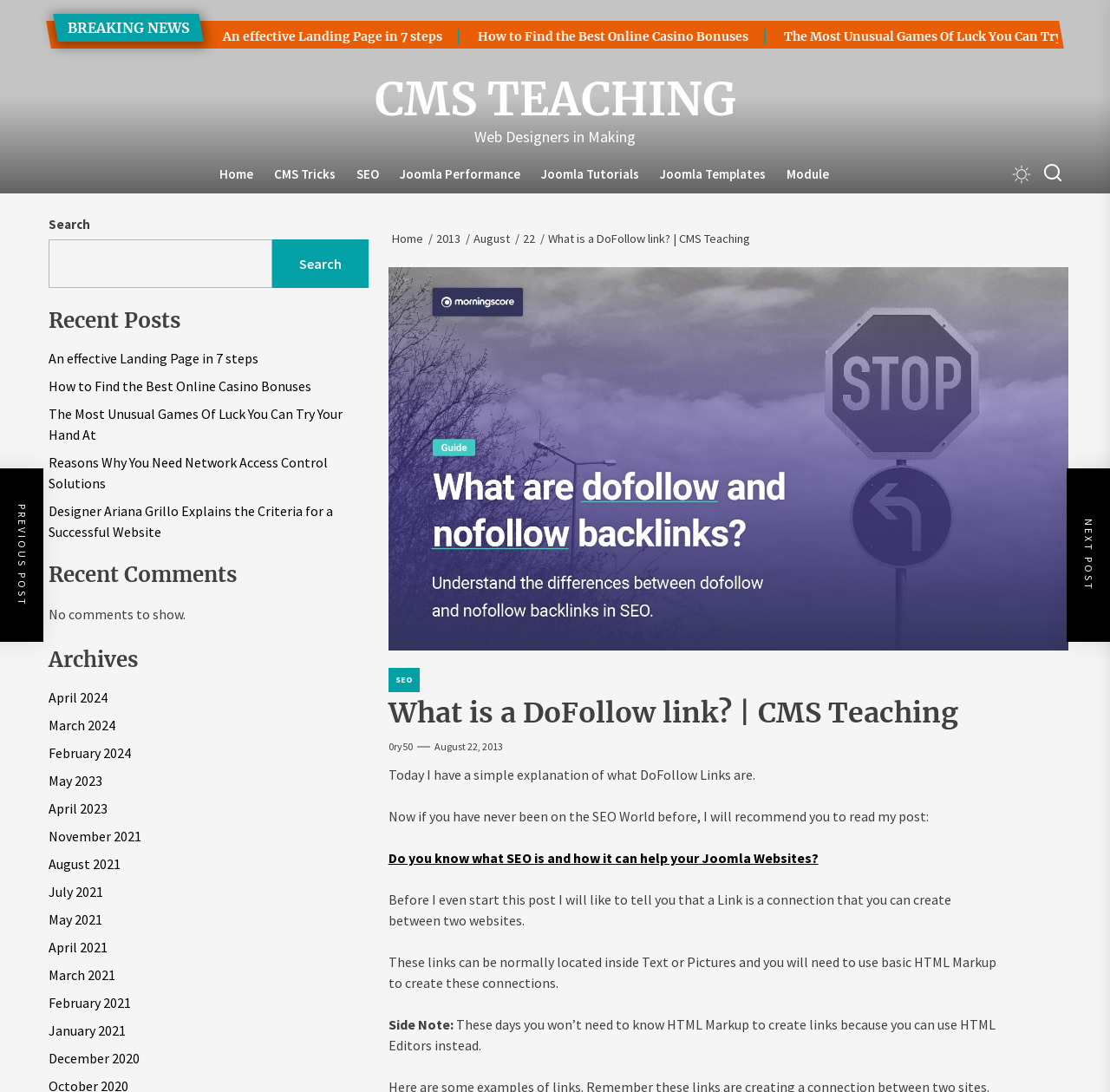Find the bounding box coordinates of the element you need to click on to perform this action: 'View August 2021 archives'. The coordinates should be represented by four float values between 0 and 1, in the format [left, top, right, bottom].

[0.044, 0.781, 0.109, 0.8]